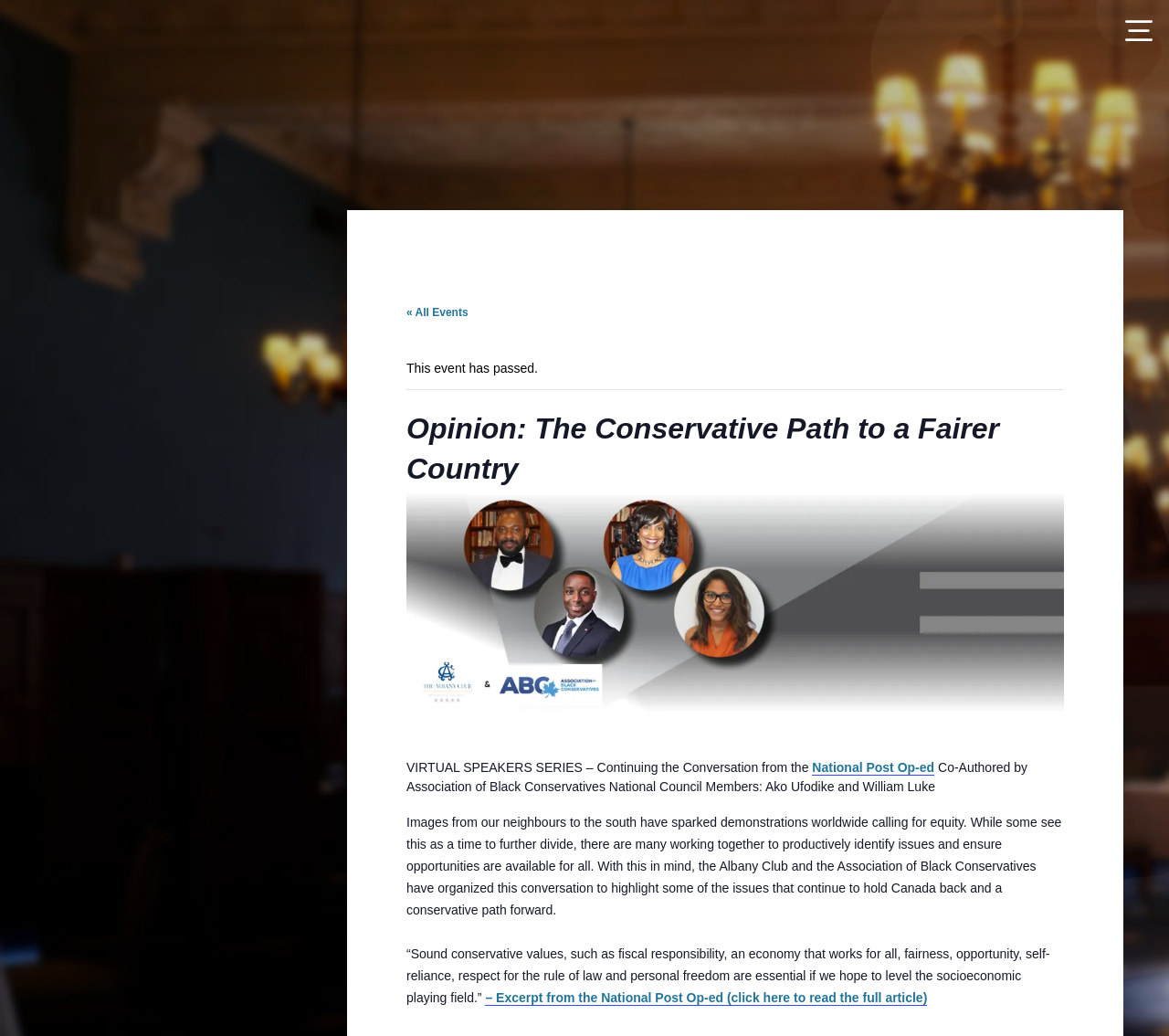From the details in the image, provide a thorough response to the question: What is the topic of the conversation?

I inferred the topic of the conversation by reading the heading element that says 'Opinion: The Conservative Path to a Fairer Country' and the surrounding text that discusses issues related to fairness and opportunities.